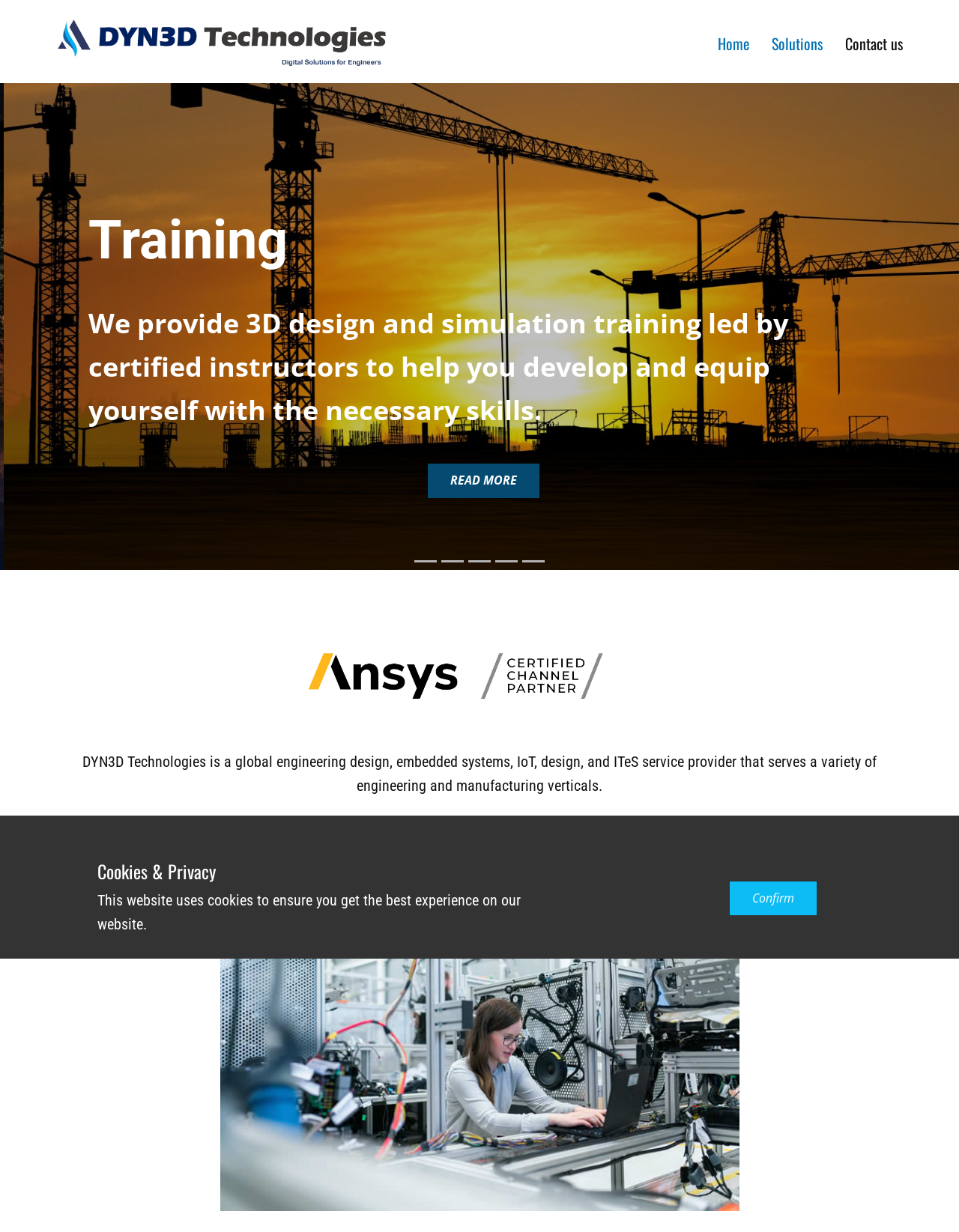Answer the question using only one word or a concise phrase: How many main navigation links are there?

3